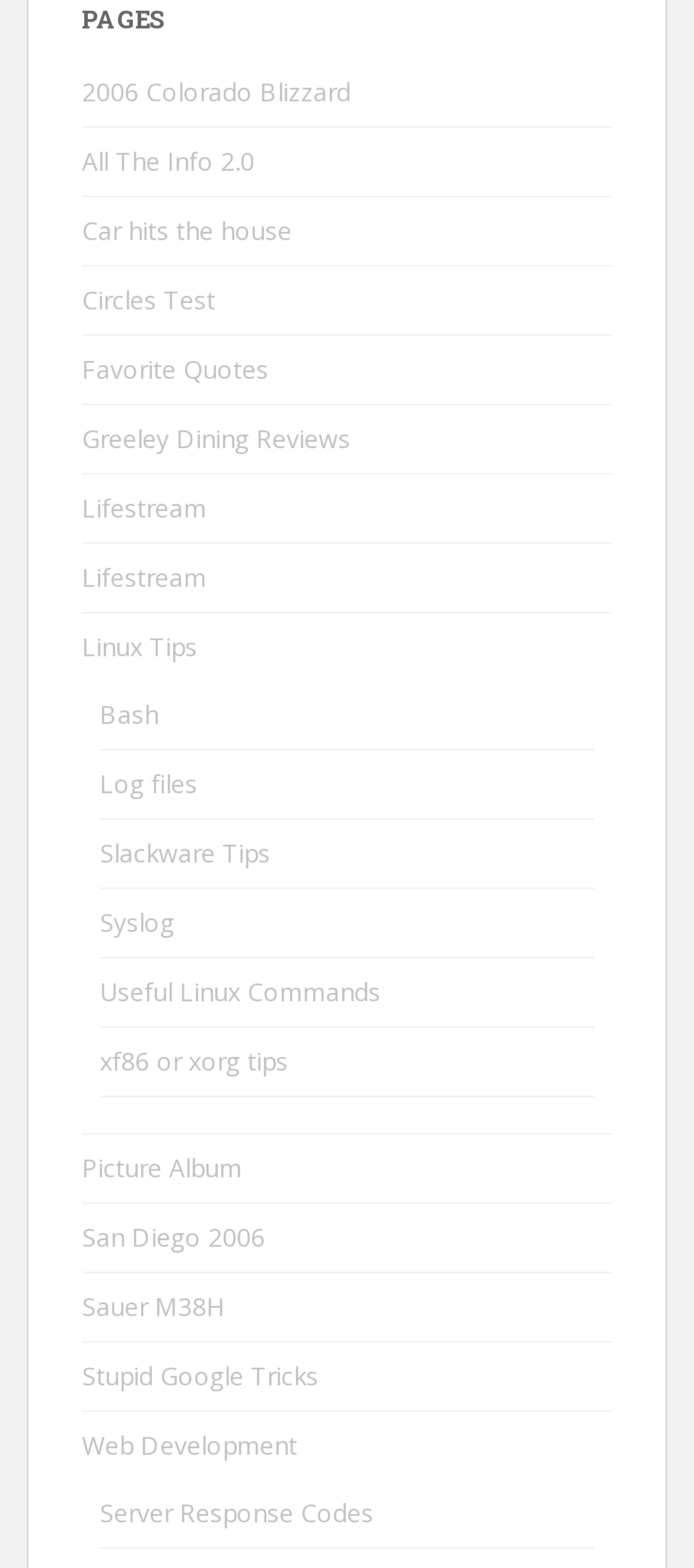Please determine the bounding box coordinates of the clickable area required to carry out the following instruction: "View 2006 Colorado Blizzard". The coordinates must be four float numbers between 0 and 1, represented as [left, top, right, bottom].

[0.118, 0.048, 0.505, 0.069]